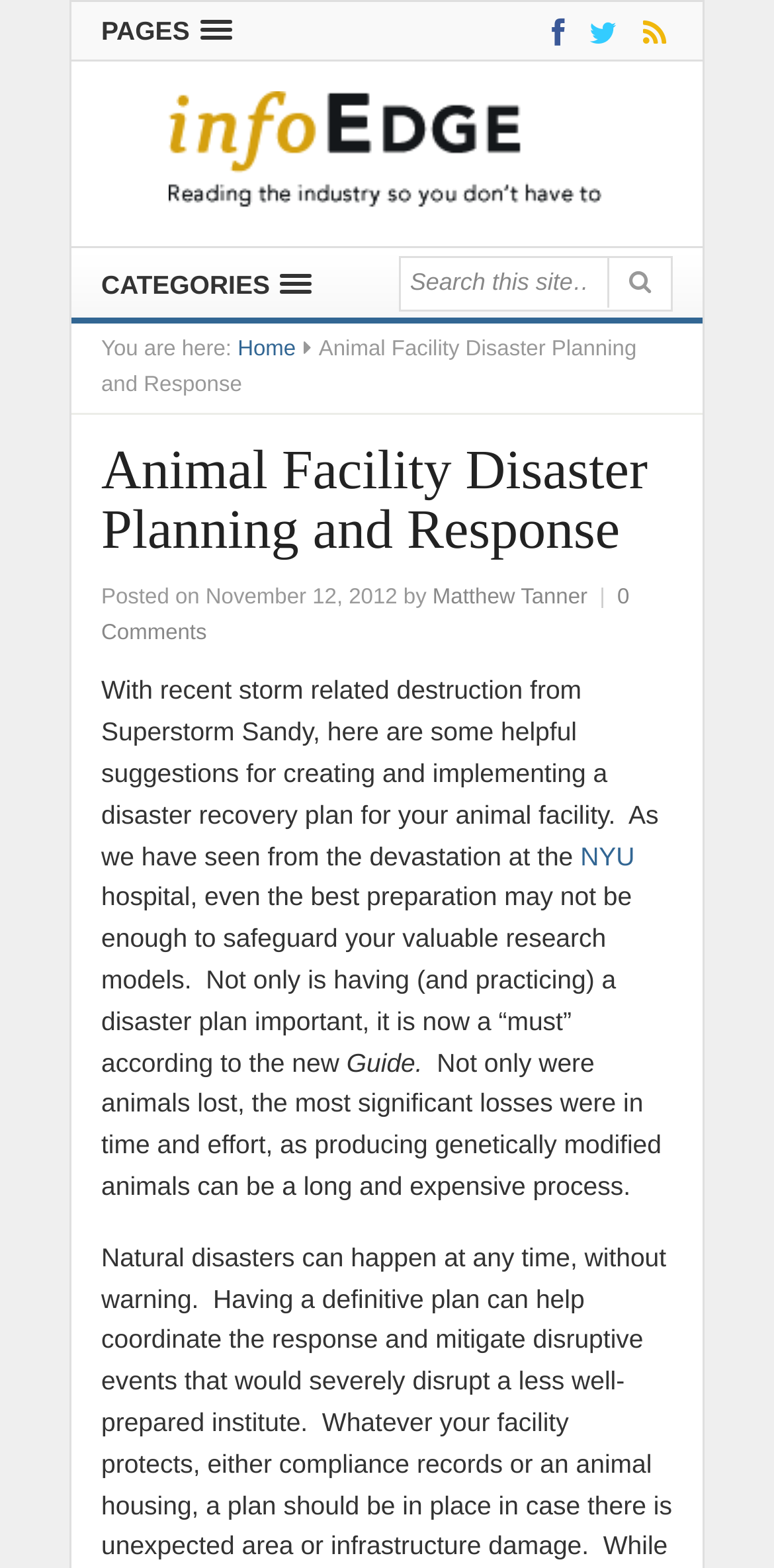Can you show the bounding box coordinates of the region to click on to complete the task described in the instruction: "Search for something"?

None